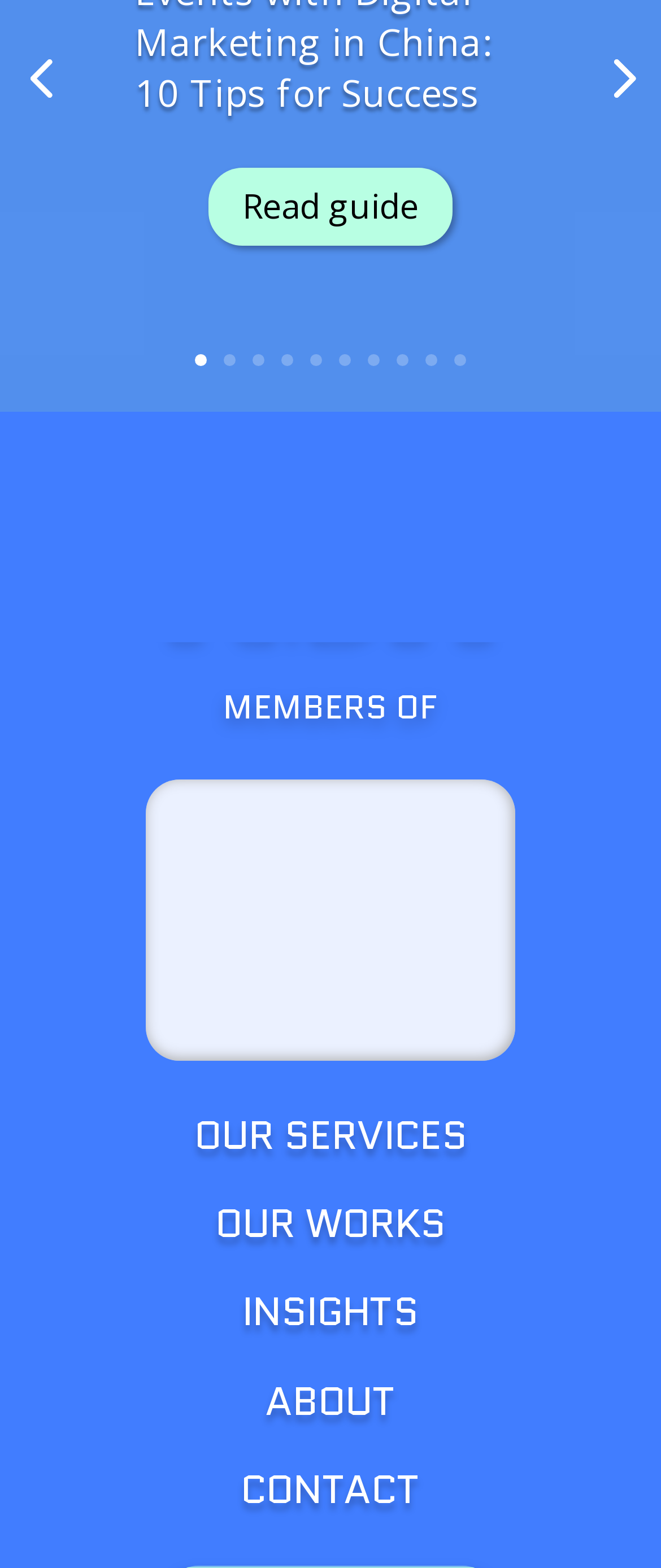Please predict the bounding box coordinates of the element's region where a click is necessary to complete the following instruction: "View OUR SERVICES". The coordinates should be represented by four float numbers between 0 and 1, i.e., [left, top, right, bottom].

[0.294, 0.705, 0.706, 0.742]